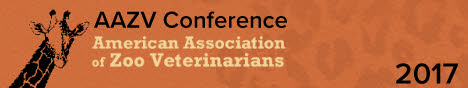Provide a short answer to the following question with just one word or phrase: What is the color of the background?

Warm orange